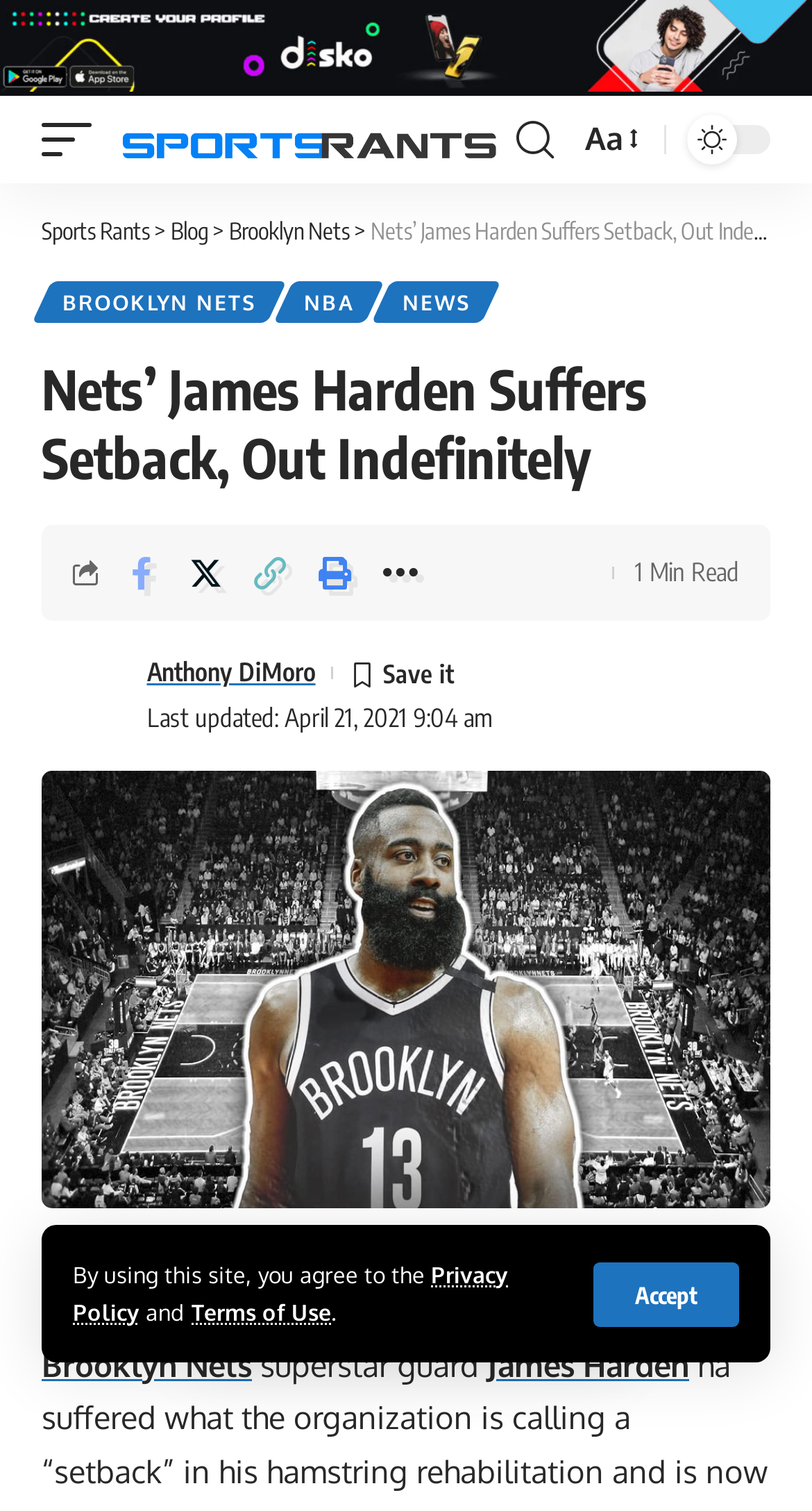Select the bounding box coordinates of the element I need to click to carry out the following instruction: "Search for something".

[0.623, 0.071, 0.695, 0.114]